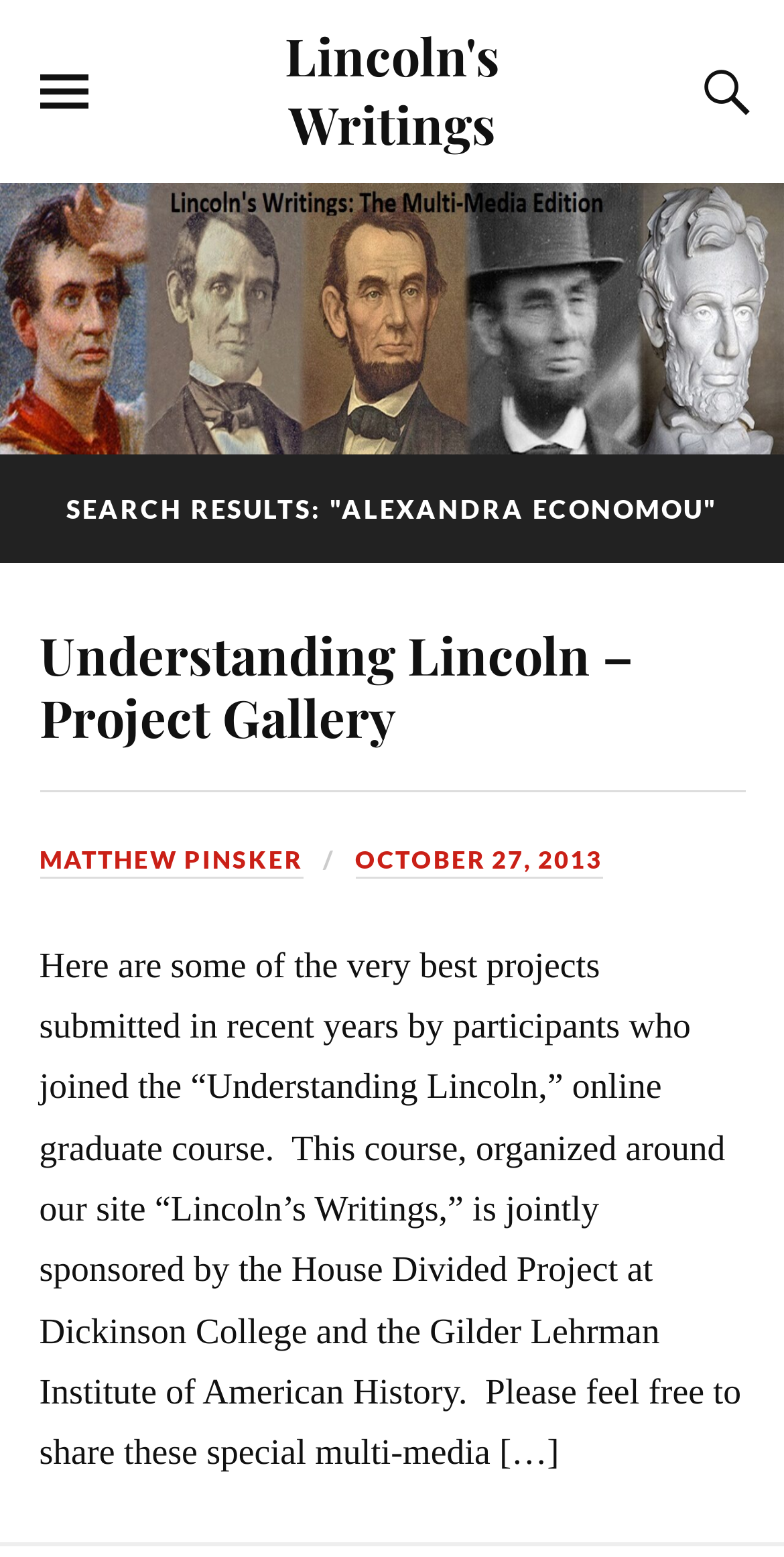Please provide a brief answer to the question using only one word or phrase: 
What is the name of the project mentioned?

Understanding Lincoln